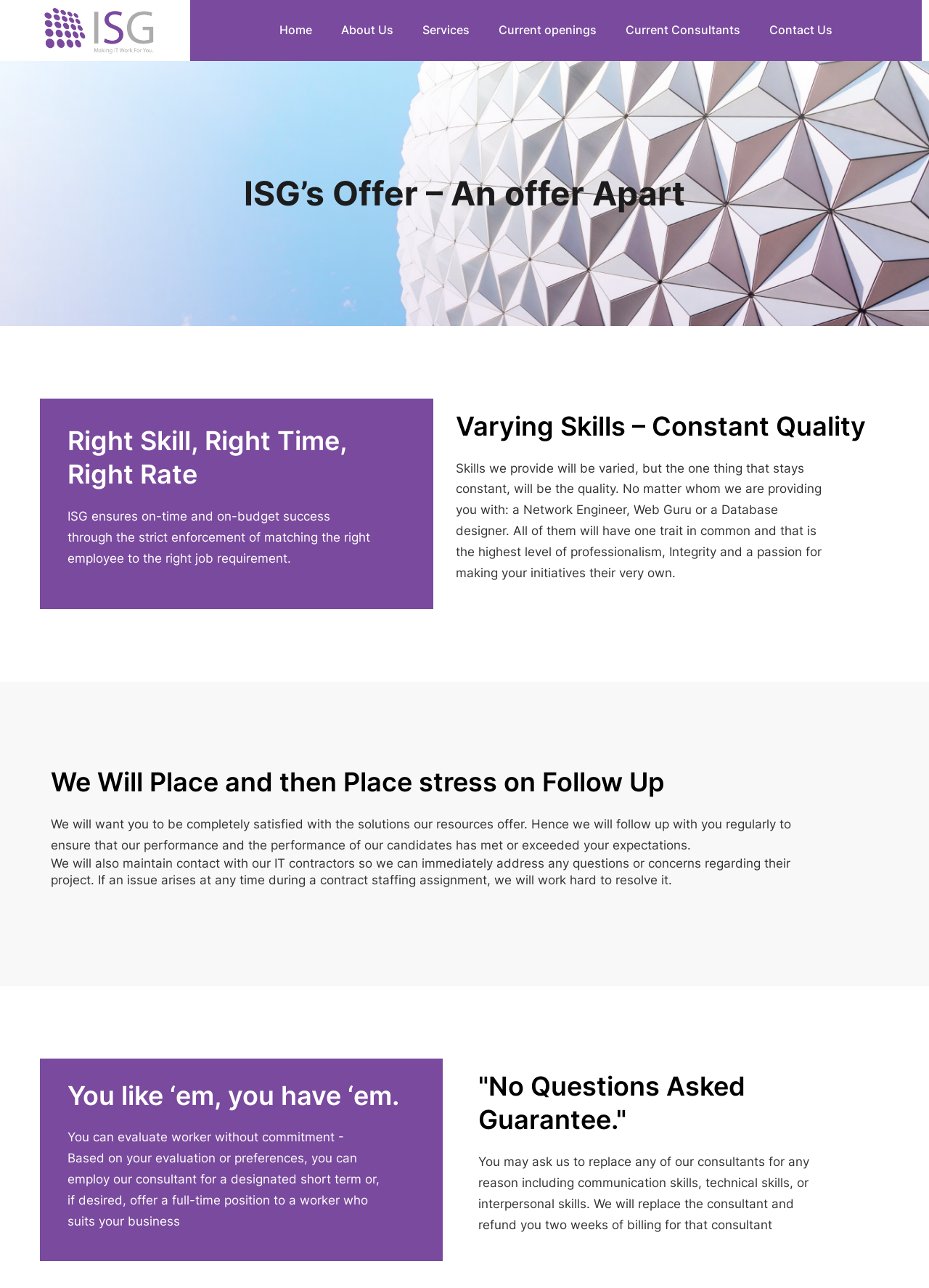Identify the bounding box coordinates for the UI element described as: "Current Consultants".

[0.662, 0.013, 0.809, 0.035]